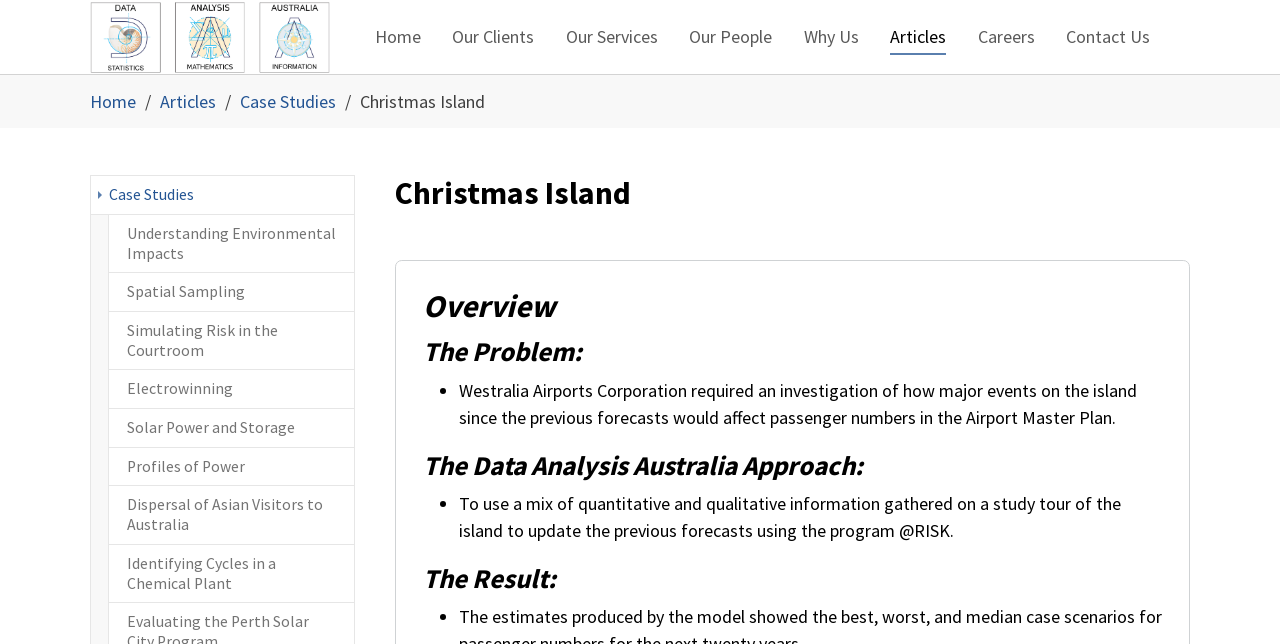Provide the bounding box coordinates for the area that should be clicked to complete the instruction: "Click on the 'Contact Us' link in the main navigation".

[0.826, 0.051, 0.906, 0.12]